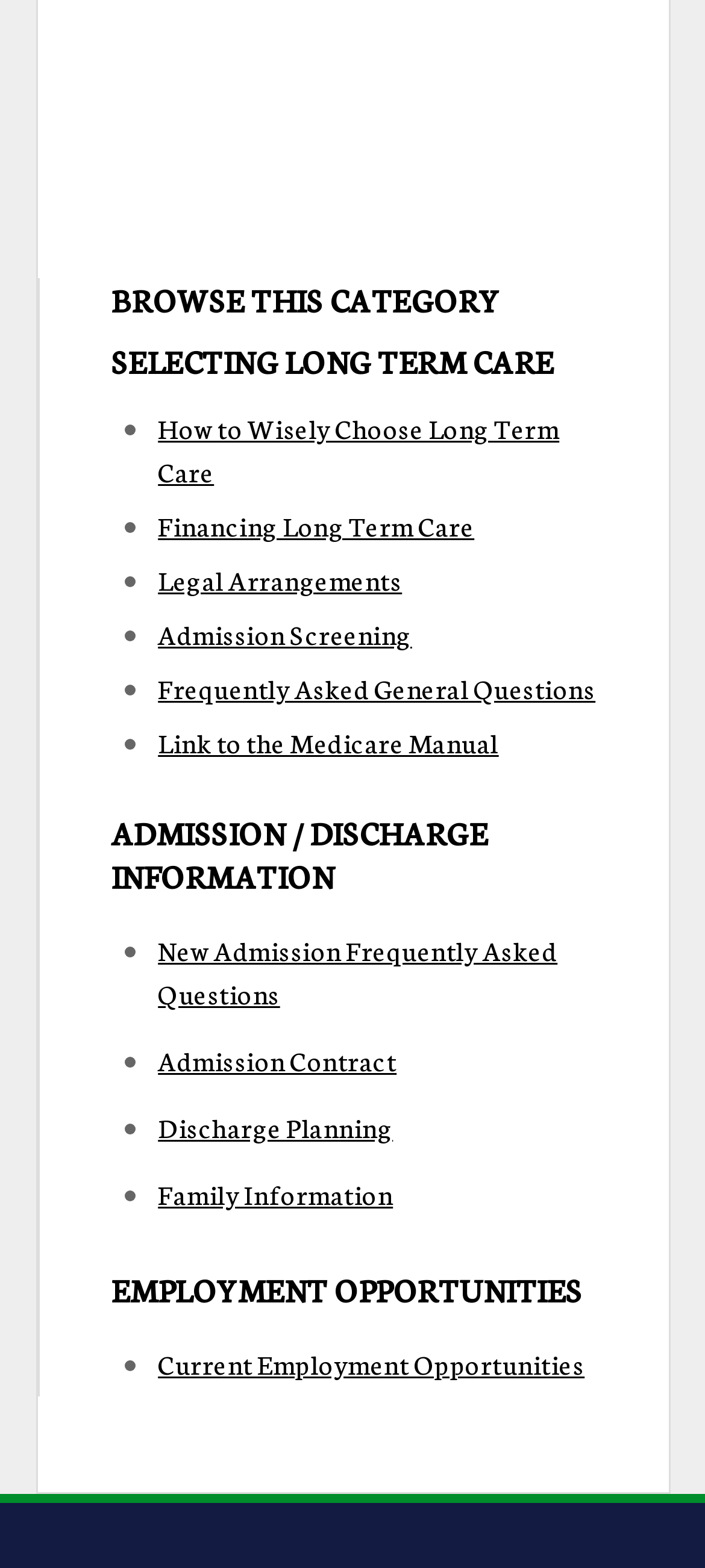Give a concise answer using one word or a phrase to the following question:
What is the first link under 'SELECTING LONG TERM CARE'?

How to Wisely Choose Long Term Care